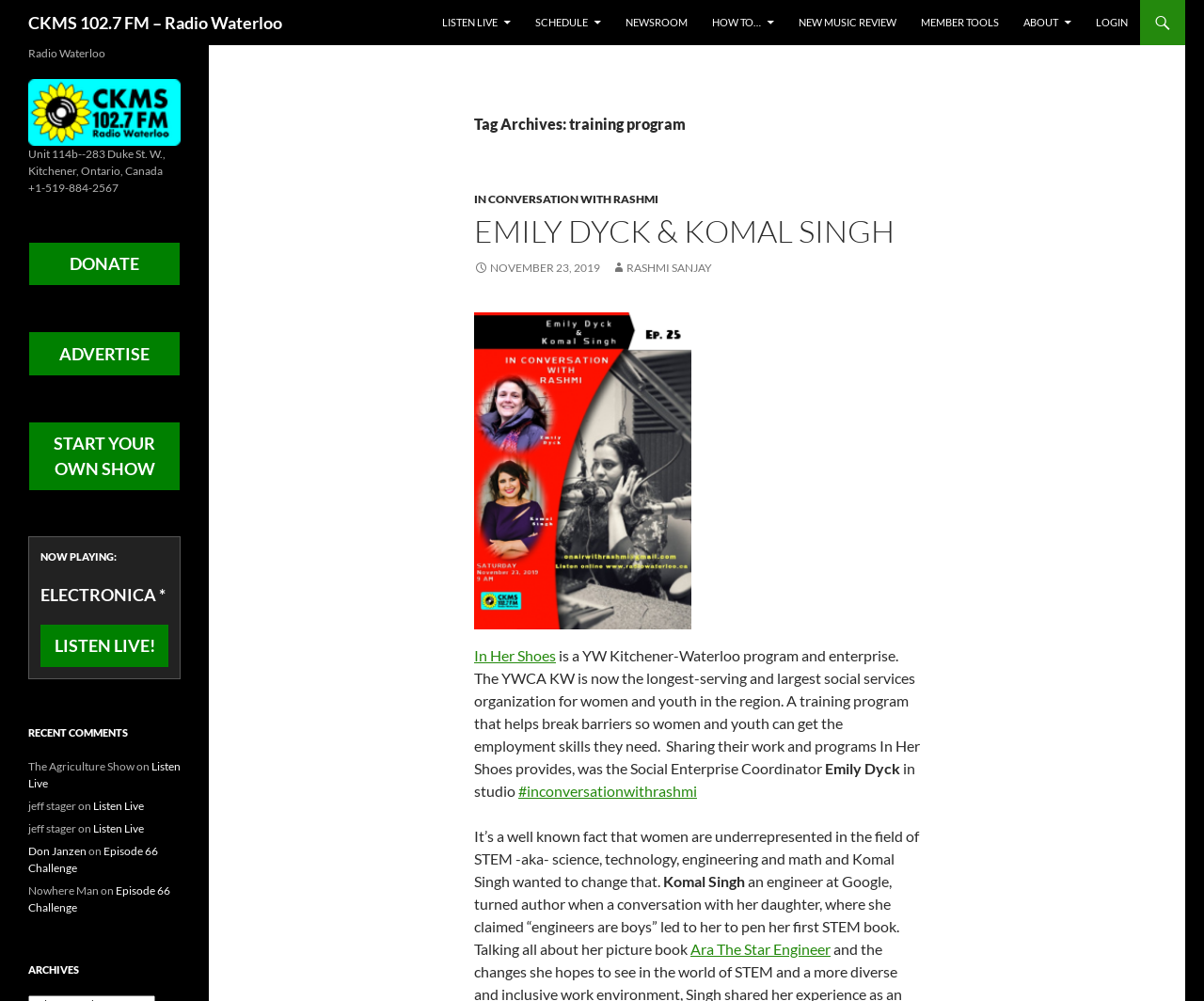What is the topic of the article? Using the information from the screenshot, answer with a single word or phrase.

Training program